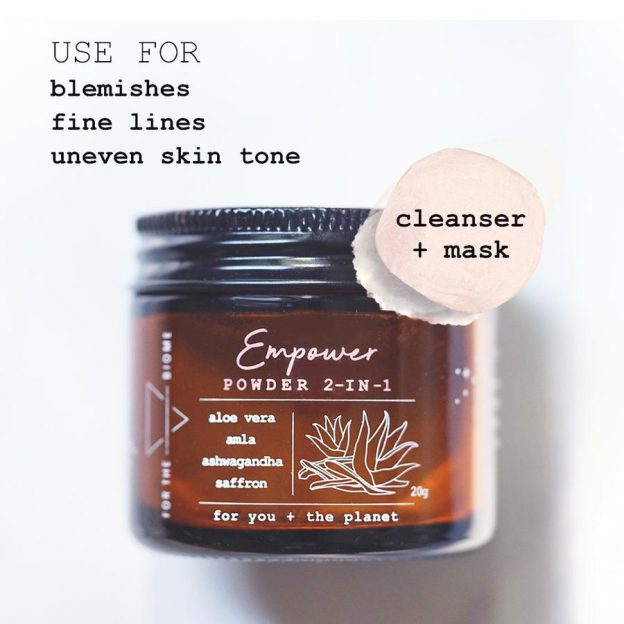Create a detailed narrative for the image.

The image features the **Empower Powder 2-in-1** skincare product from For The Biome. This unique hybrid powder functions both as a cleanser and a mask, packaged in a stylish, amber jar. The label highlights its key ingredients: aloe vera, amla, ashwagandha, and saffron, which work together to provide various skin benefits. 

The text on the jar notes that it is designed to address issues such as blemishes, fine lines, and uneven skin tone. Additionally, the product is branded with a commitment to sustainability, emphasizing that it is made "for you + the planet." With a content weight of 20 grams, this skincare product promises comprehensive care for the skin’s health and appearance.